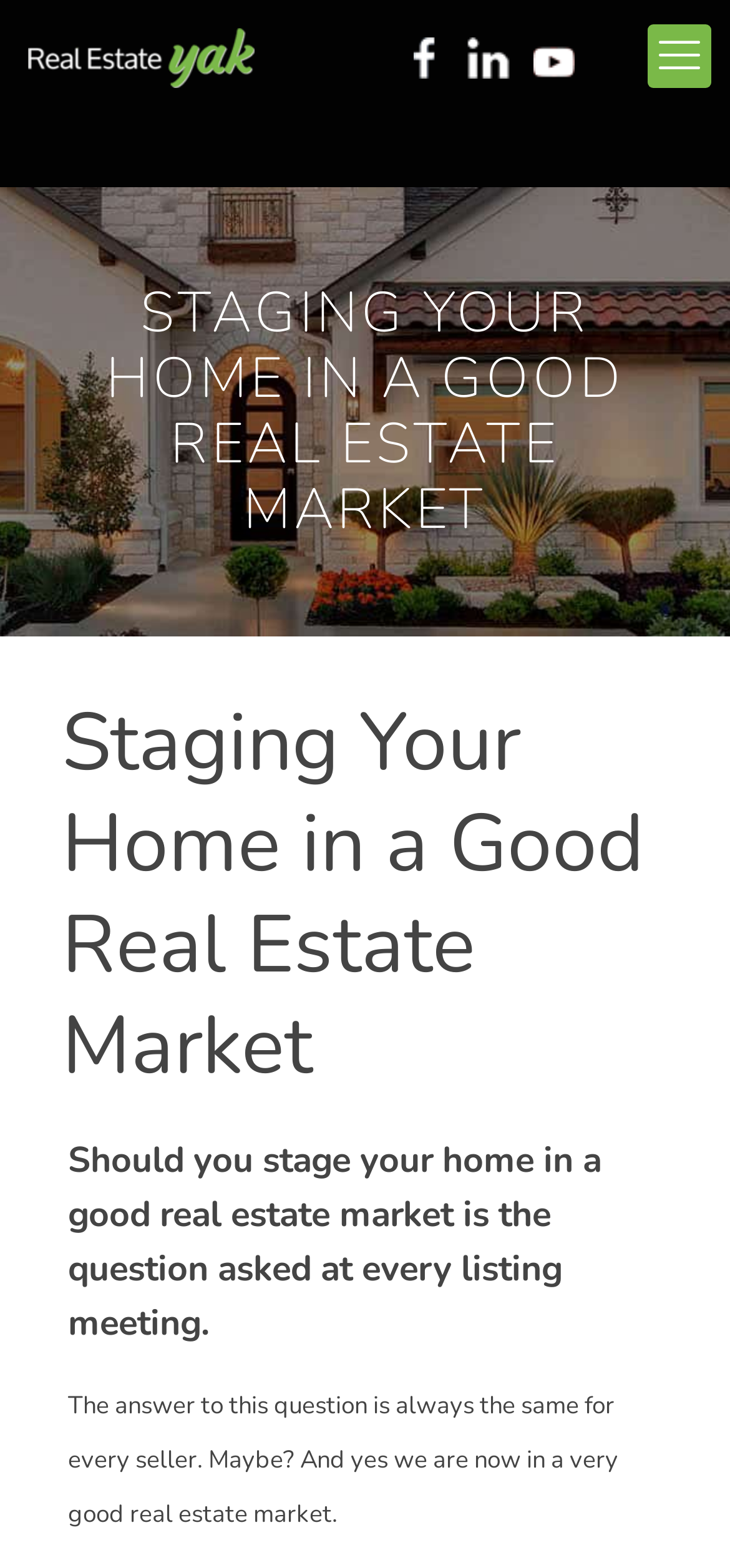Using the details in the image, give a detailed response to the question below:
What is the answer to the question?

The answer to the question 'Should you stage your home in a good real estate market' is always the same for every seller, as stated in the text 'The answer to this question is always the same for every seller.'